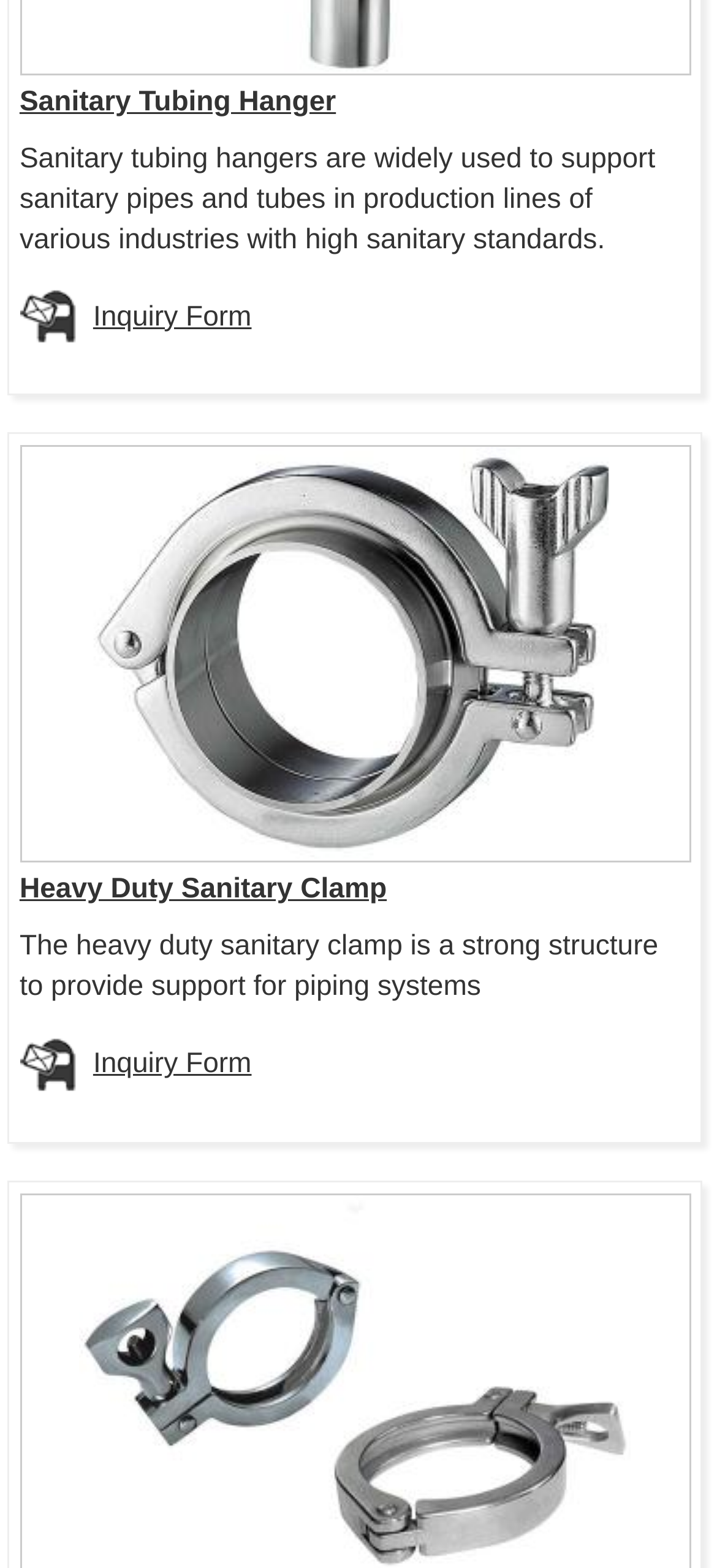Determine the bounding box coordinates of the UI element that matches the following description: "Heavy Duty Sanitary Clamp". The coordinates should be four float numbers between 0 and 1 in the format [left, top, right, bottom].

[0.027, 0.55, 0.954, 0.585]